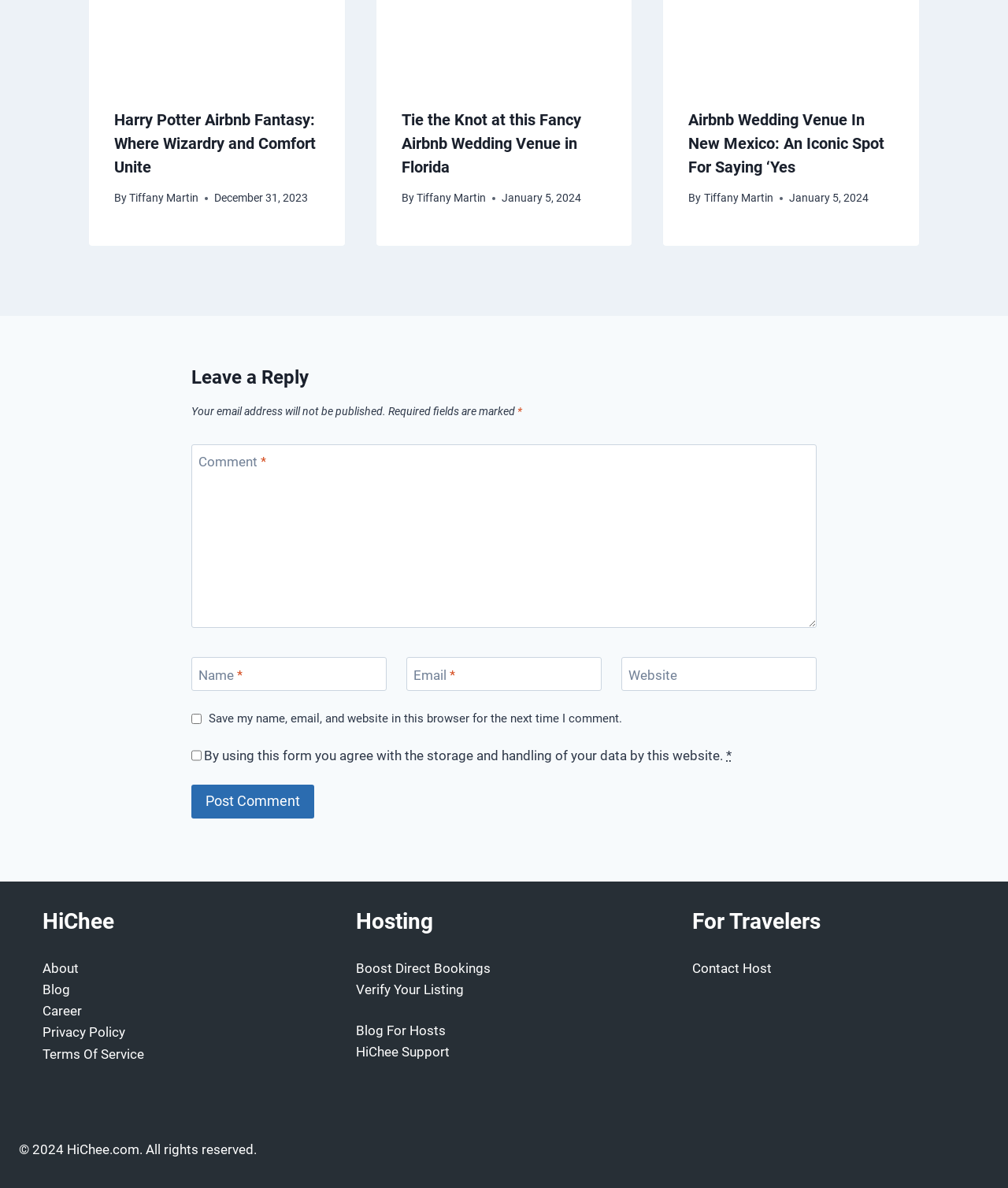What is the name of the website?
Based on the image, respond with a single word or phrase.

HiChee